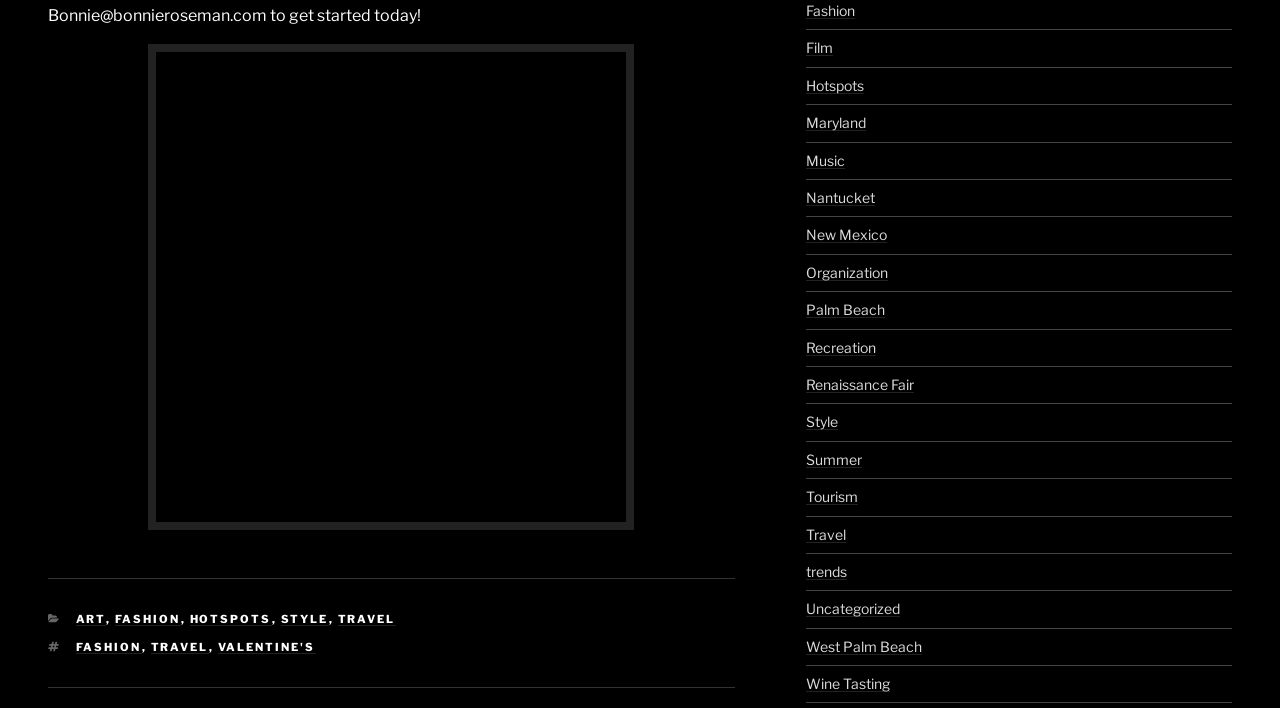Given the element description: "Hotspots", predict the bounding box coordinates of this UI element. The coordinates must be four float numbers between 0 and 1, given as [left, top, right, bottom].

[0.148, 0.865, 0.212, 0.885]